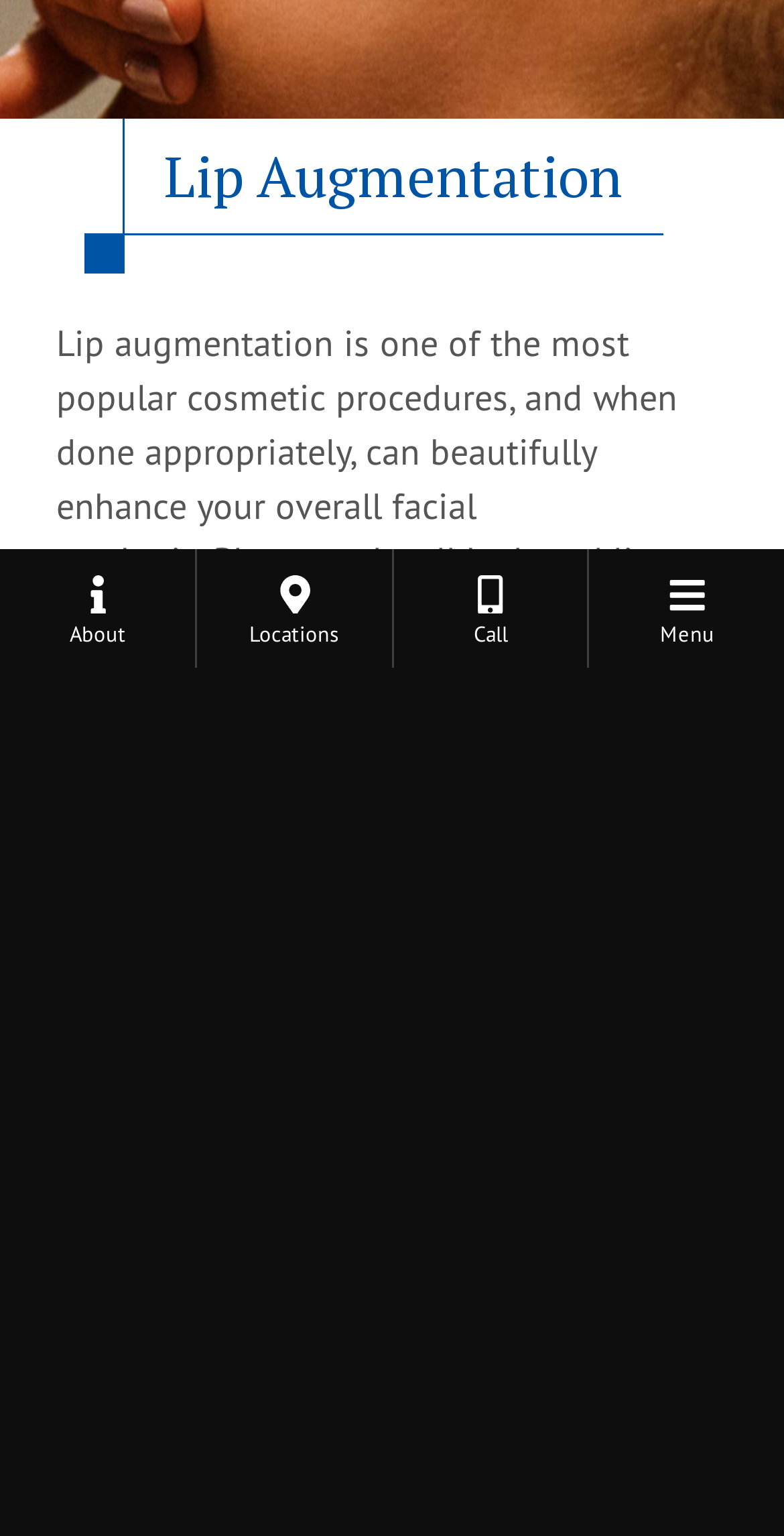Mark the bounding box of the element that matches the following description: "Transoral Robotic-Assisted Surgery (TORS)".

[0.0, 0.635, 1.0, 0.729]